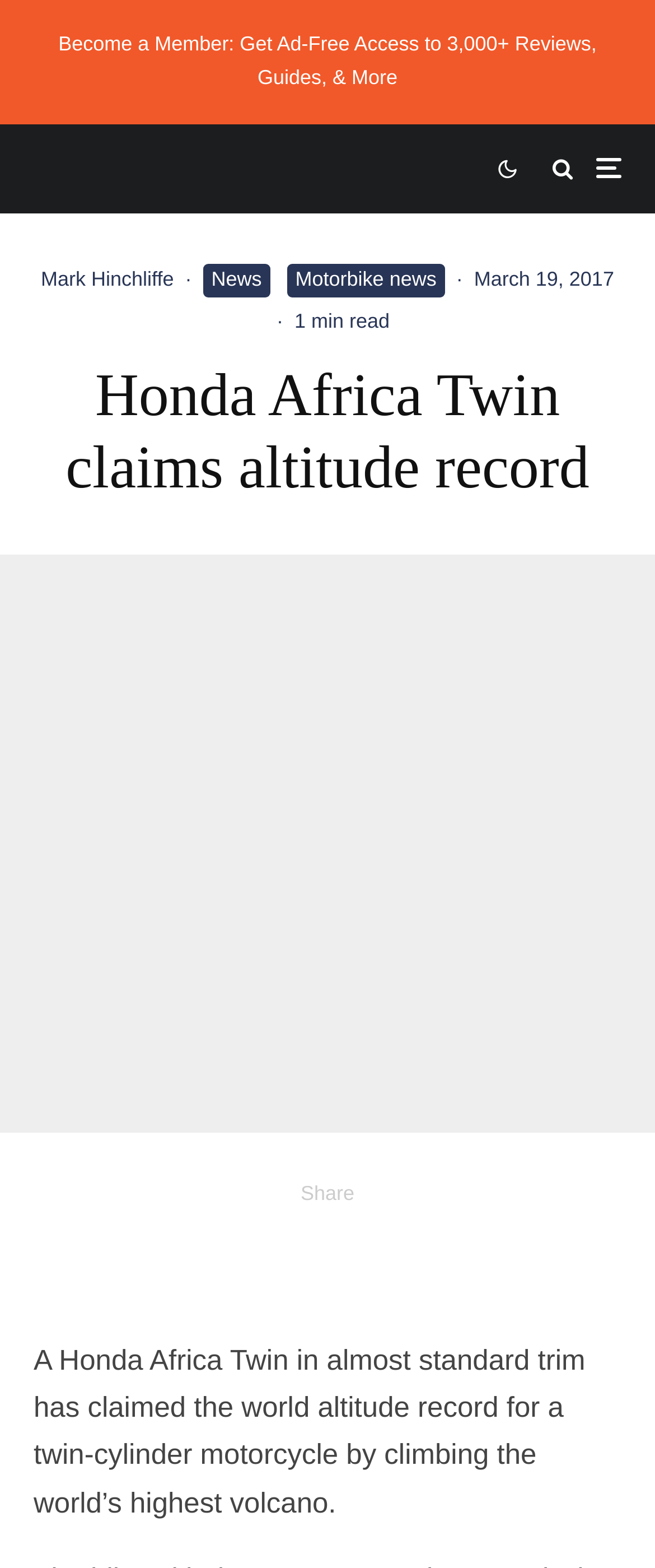Please specify the coordinates of the bounding box for the element that should be clicked to carry out this instruction: "Become a member". The coordinates must be four float numbers between 0 and 1, formatted as [left, top, right, bottom].

[0.089, 0.02, 0.911, 0.057]